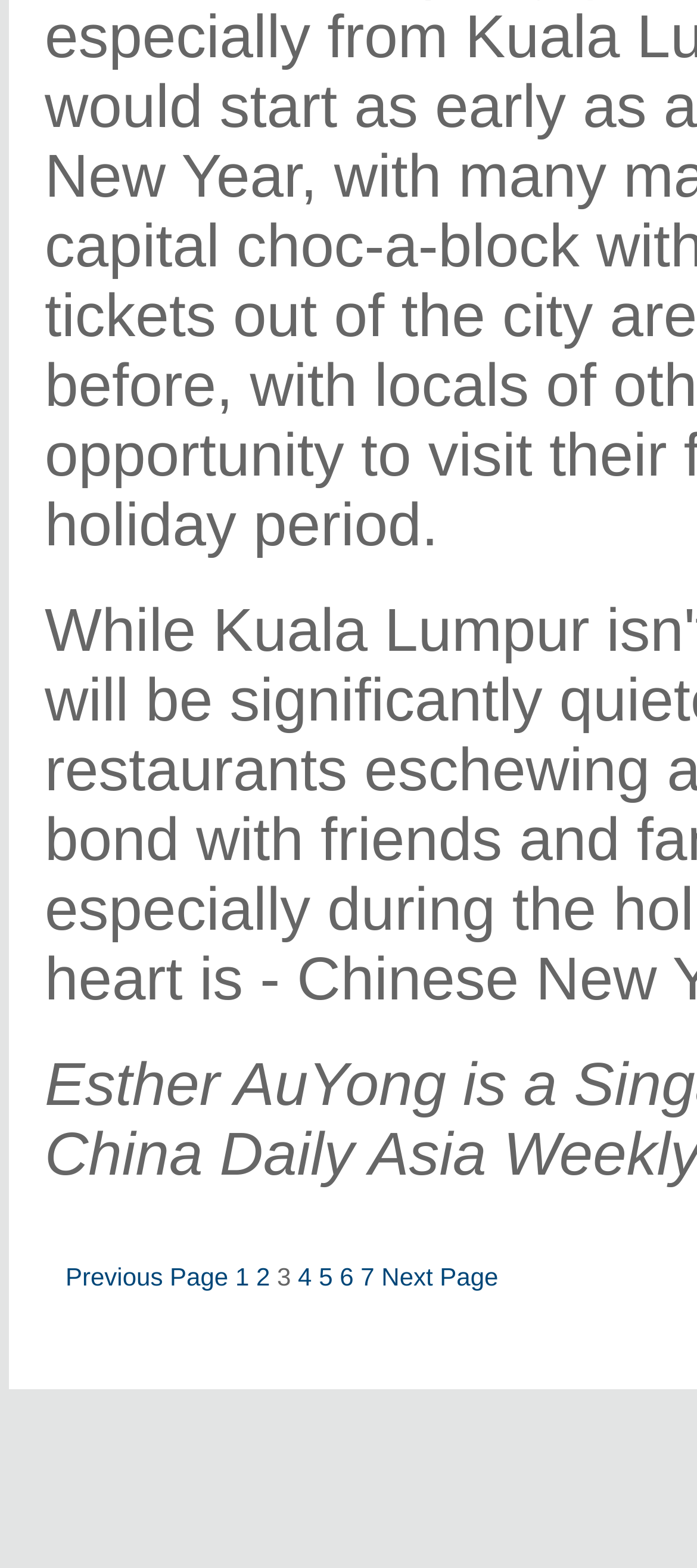Identify and provide the bounding box coordinates of the UI element described: "Next Page". The coordinates should be formatted as [left, top, right, bottom], with each number being a float between 0 and 1.

[0.547, 0.805, 0.715, 0.823]